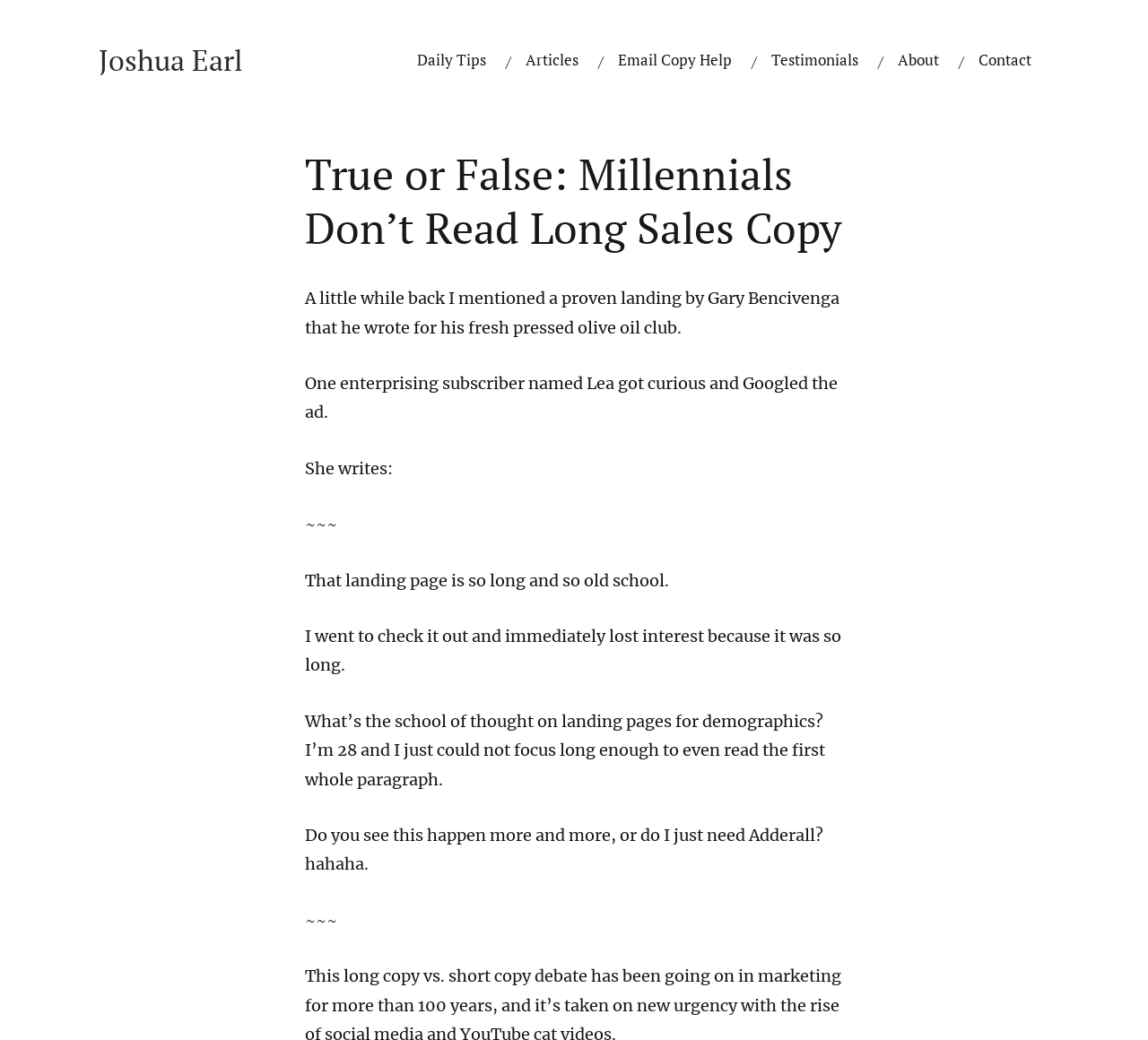What is the topic of the article?
Offer a detailed and exhaustive answer to the question.

The topic of the article can be inferred from the heading 'True or False: Millennials Don’t Read Long Sales Copy' and the content of the article, which discusses the opinion of a 28-year-old about a long sales copy.